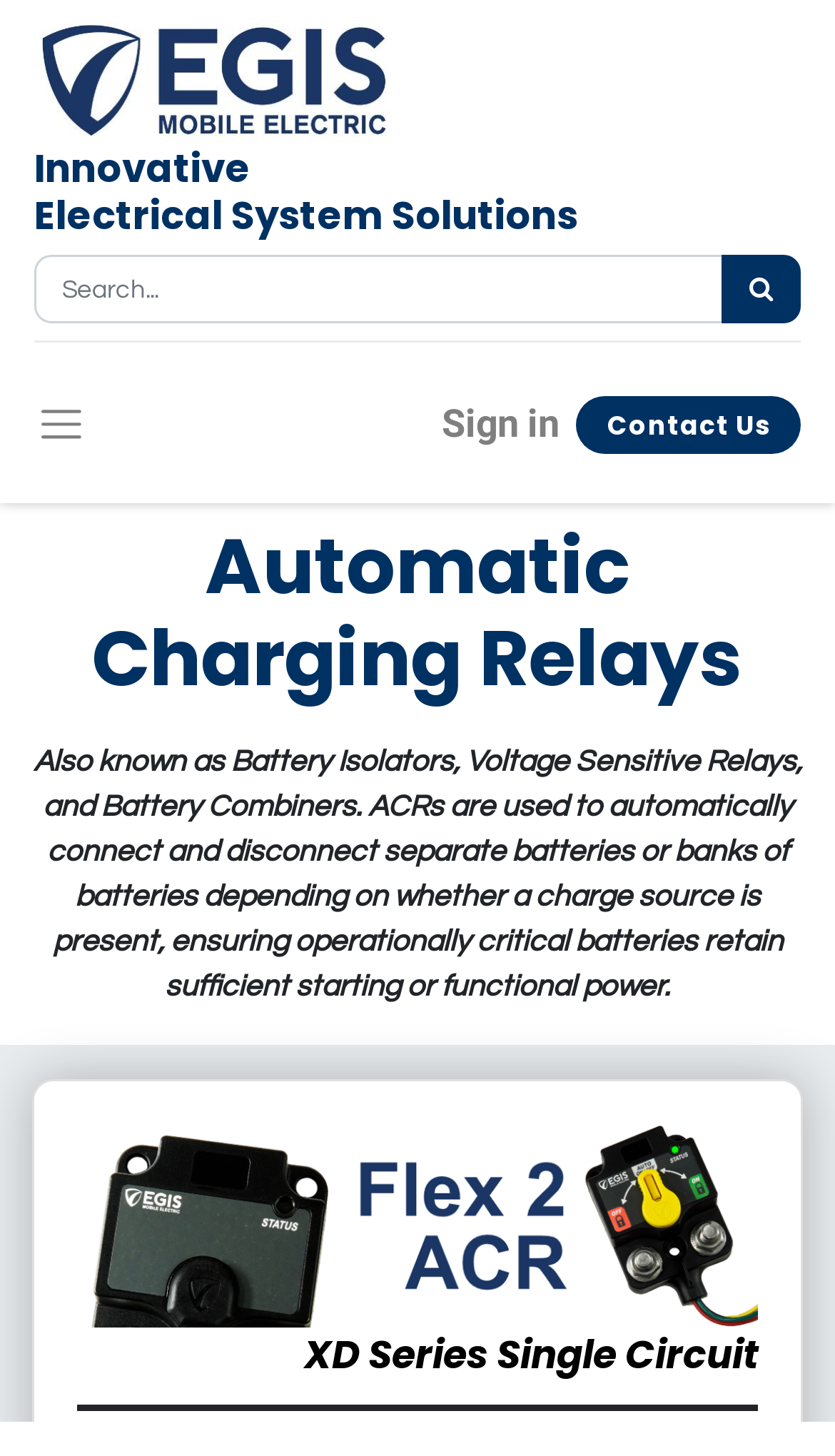Create a full and detailed caption for the entire webpage.

The webpage is about ACRs (Automatic Charging Relays) and Egis Mobile Electric. At the top left corner, there is a logo of Egis Mobile Electric, which is an image. Below the logo, there is a heading that reads "Innovative Electrical System Solutions". 

On the top right side, there are three links: "Sign in", "Contact Us", and a search bar with a search button. The search bar is a long horizontal box where users can input their search queries. 

Below the search bar, there is a horizontal separator line that separates the top navigation section from the main content. 

On the left side, there is a button, and below it, there is a heading that reads "Automatic Charging Relays". This heading is followed by a block of text that explains what ACRs are and their functions. 

Below the text, there are two headings: "XD Series Single Circuit" and another empty heading. The "XD Series Single Circuit" heading is accompanied by a small image.